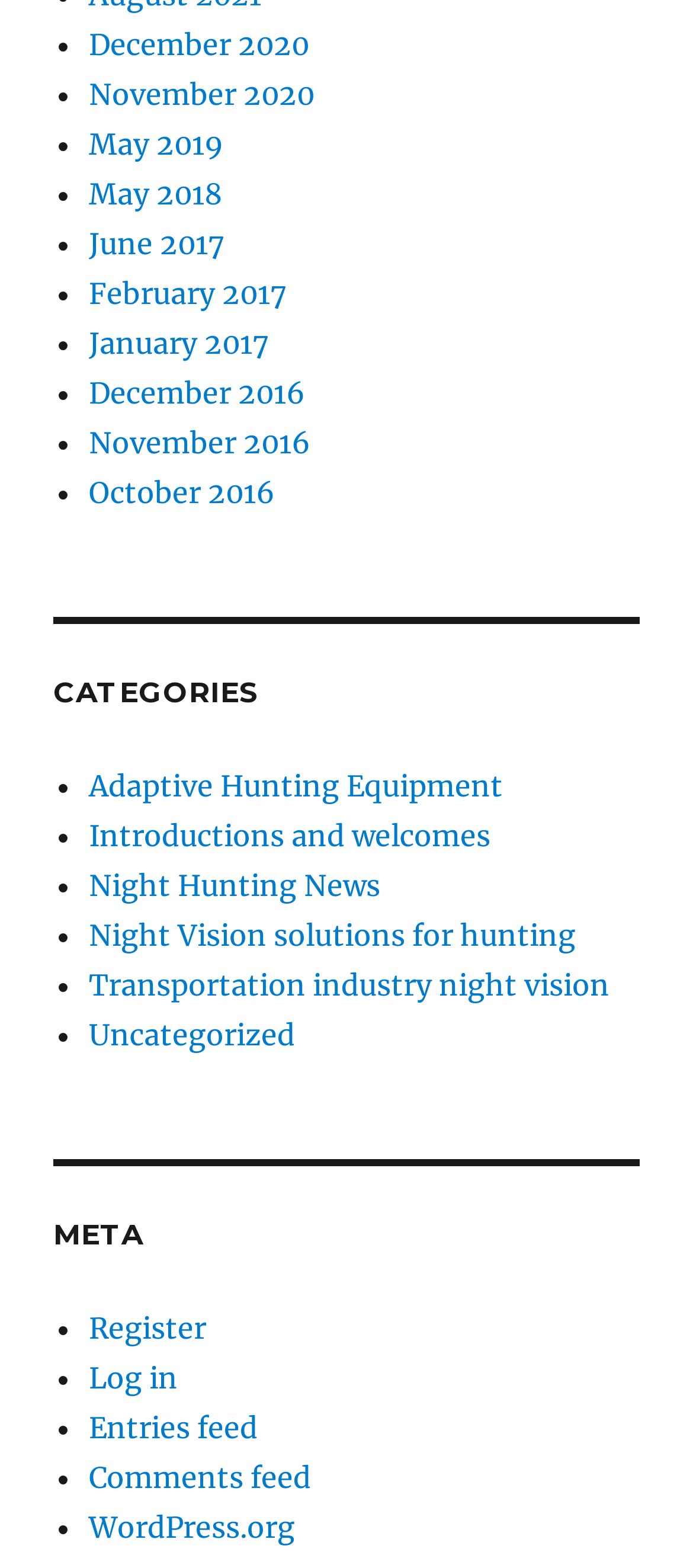Please provide a comprehensive answer to the question based on the screenshot: How many meta links are there?

I counted the number of links under the 'Meta' navigation, and there are 5 links: 'Register', 'Log in', 'Entries feed', 'Comments feed', and 'WordPress.org'.